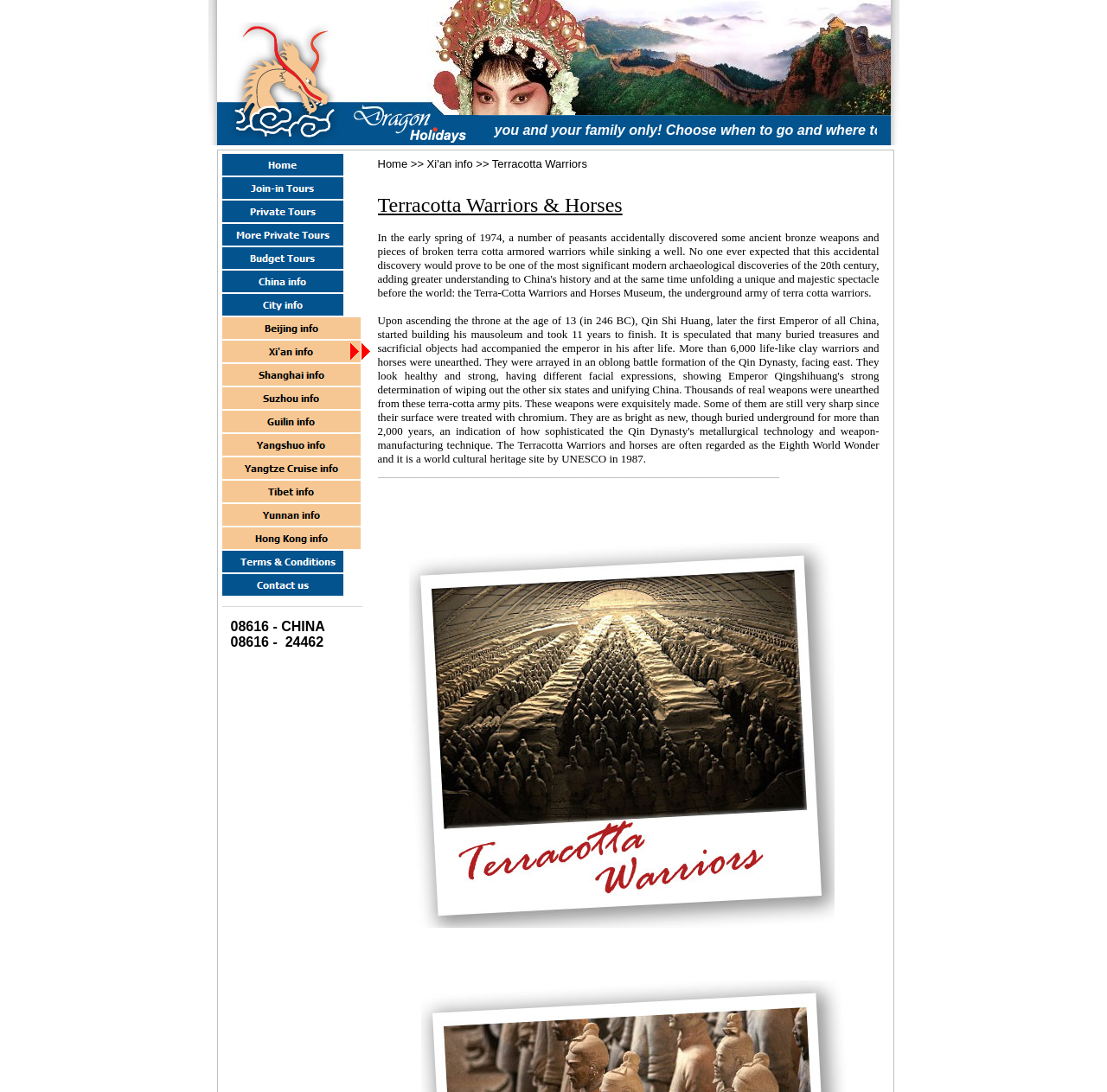Please identify the bounding box coordinates of the area I need to click to accomplish the following instruction: "Click the 'Xi'an info' link".

[0.386, 0.144, 0.427, 0.156]